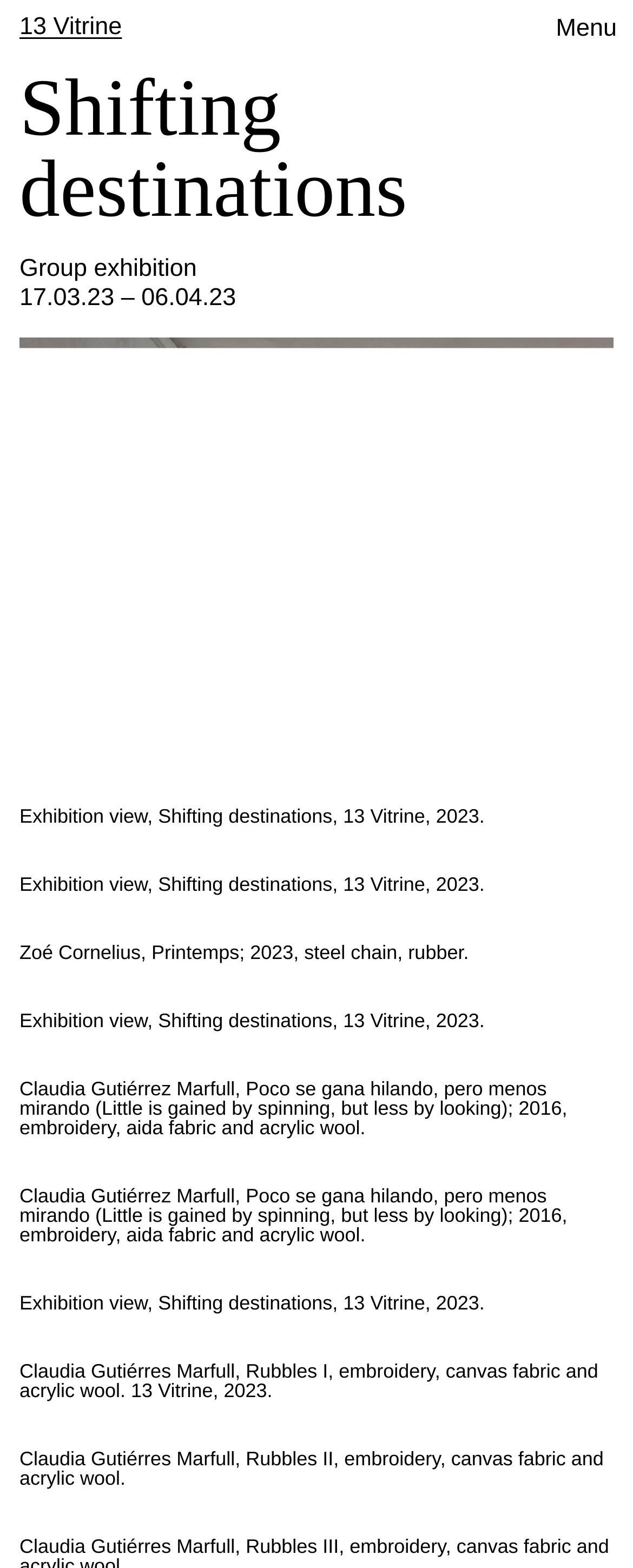Detail the various sections and features of the webpage.

This webpage is dedicated to contemporary art in Switzerland. At the top right corner, there is a "Menu" button. Below the button, there is a link to "13 Vitrine" and a title "Shifting destinations" which is a group exhibition. The exhibition dates are listed as "17.03.23 – 06.04.23". 

Below the title, there are seven figures, each containing an image with a corresponding figcaption. The images are stacked vertically, taking up most of the webpage. Each image has a caption, but the text is not provided. The images seem to be showcasing different art pieces or exhibition views, given the context of the webpage.